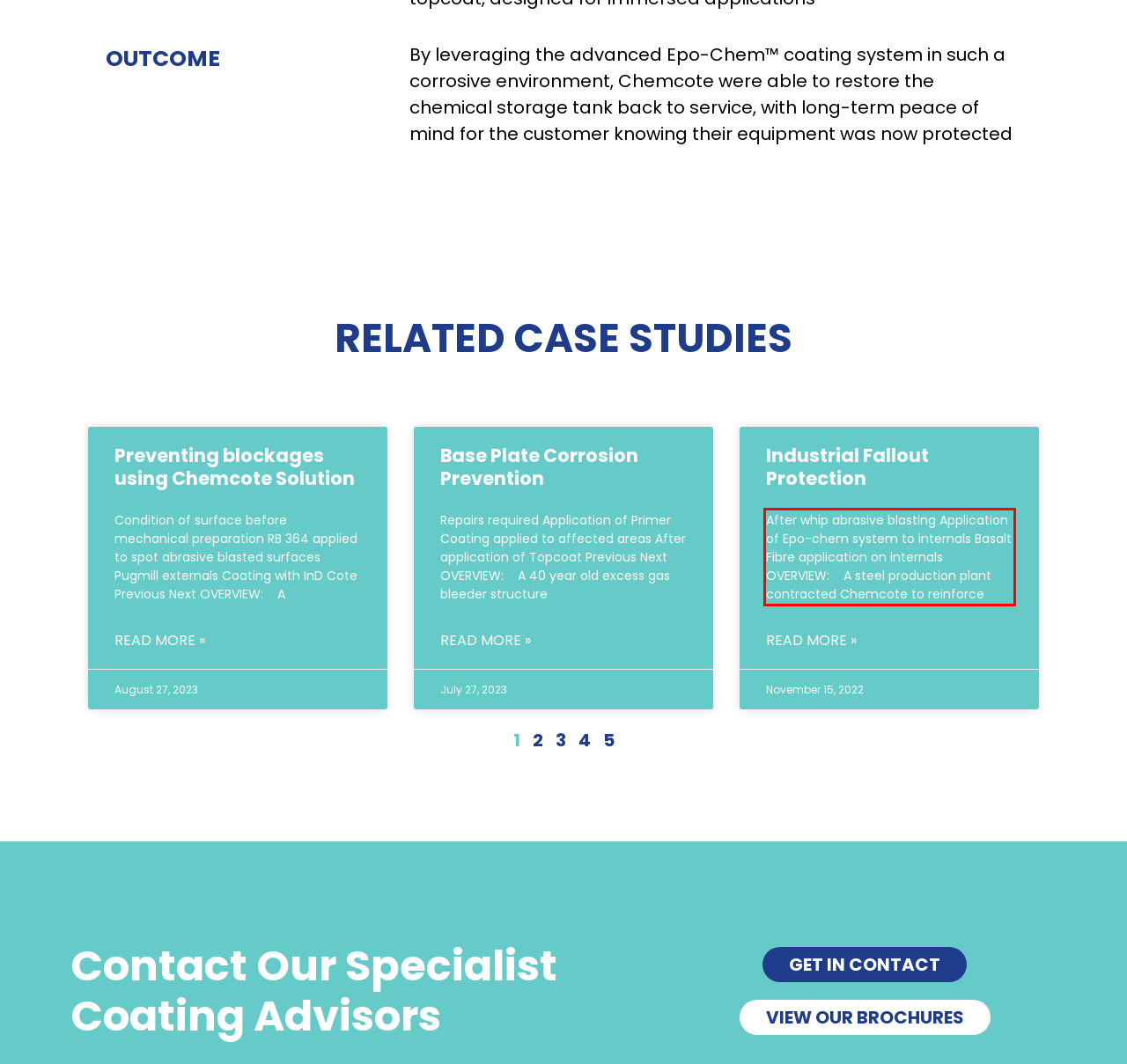Within the screenshot of the webpage, locate the red bounding box and use OCR to identify and provide the text content inside it.

After whip abrasive blasting Application of Epo-chem system to internals Basalt Fibre application on internals OVERVIEW: A steel production plant contracted Chemcote to reinforce